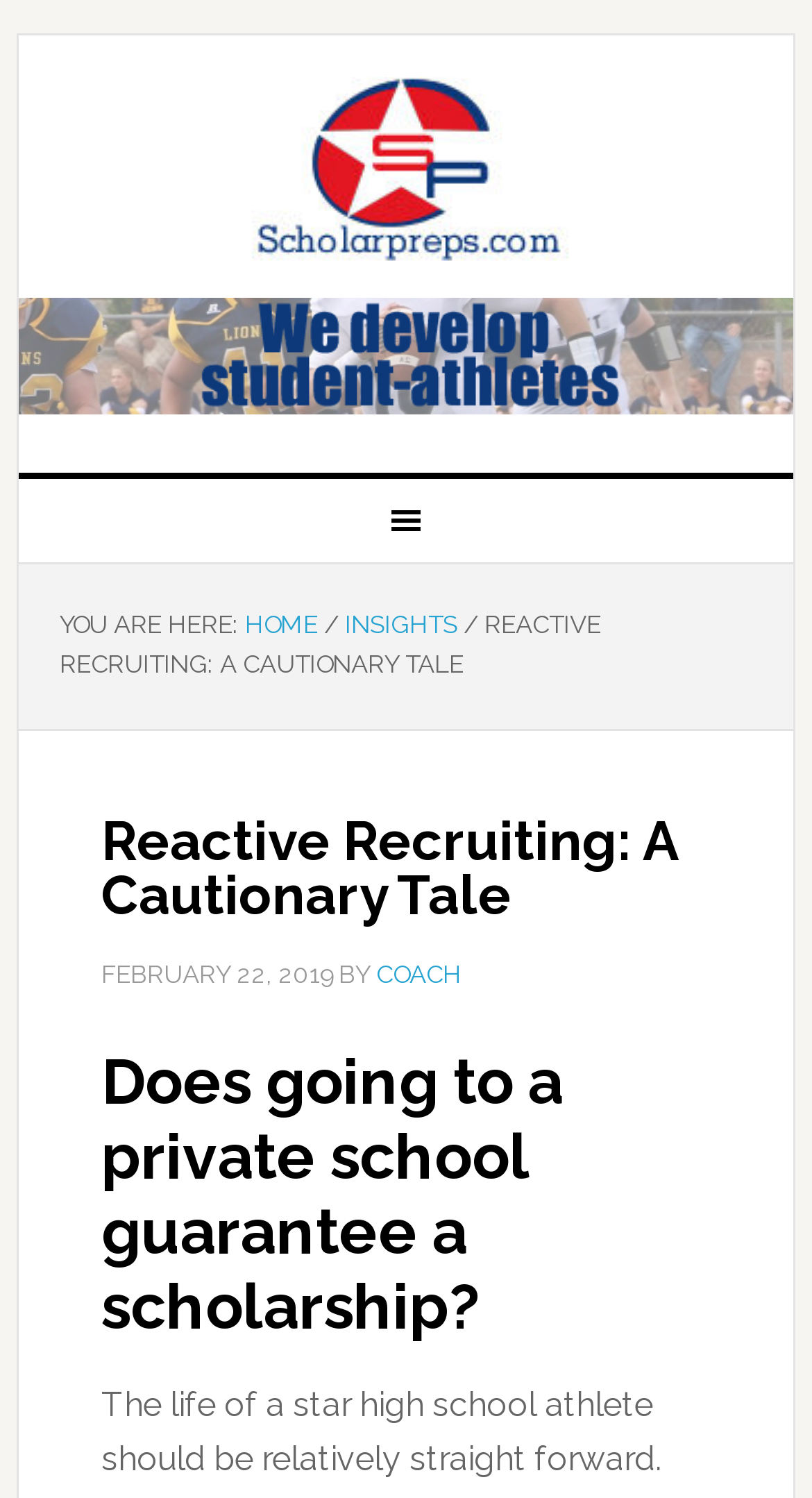Identify the main title of the webpage and generate its text content.

Reactive Recruiting: A Cautionary Tale